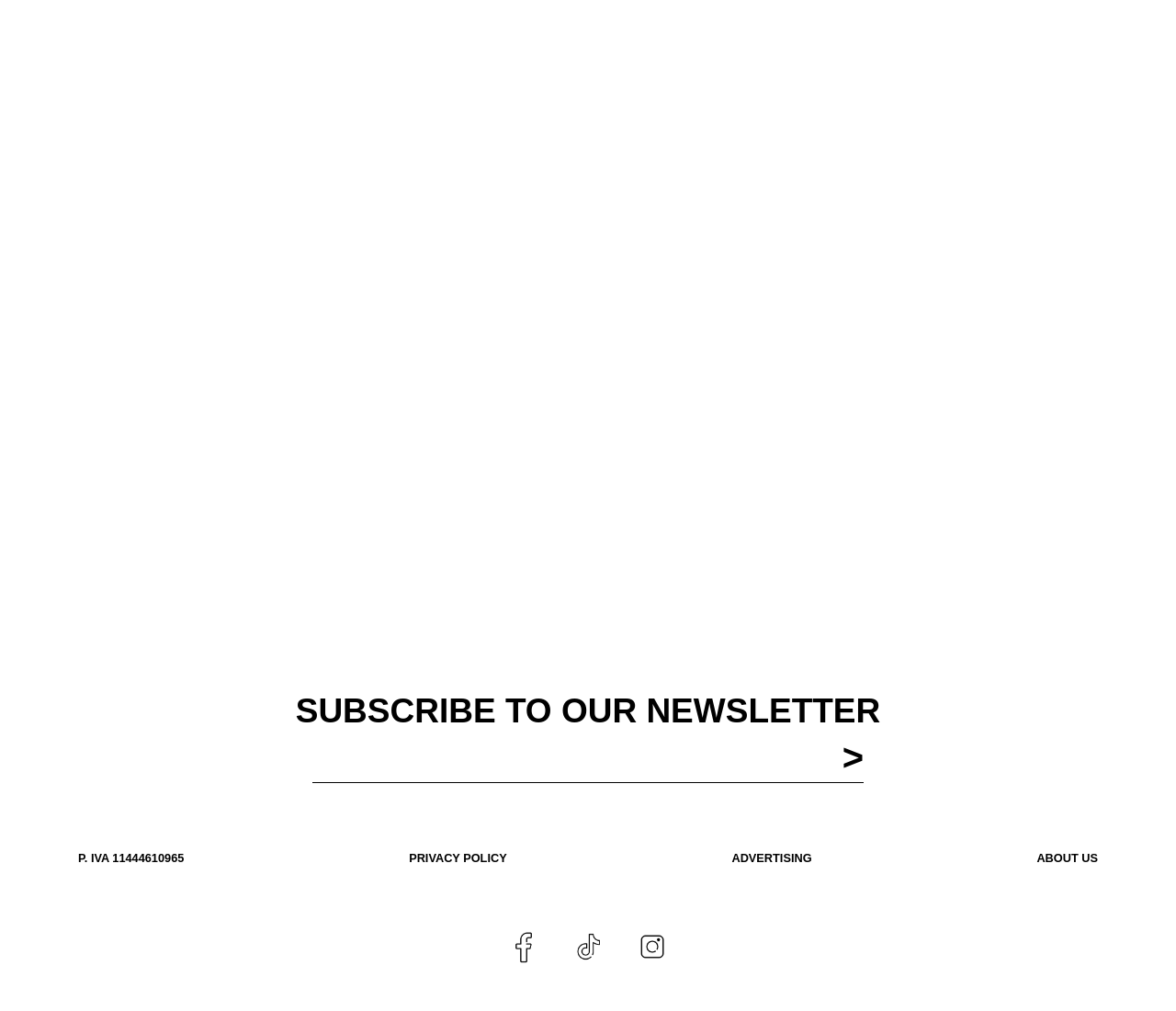How many links are present in the footer section?
Please ensure your answer to the question is detailed and covers all necessary aspects.

The footer section contains five links: P. IVA 11444610965, PRIVACY POLICY, ADVERTISING, ABOUT US, and three social media links.